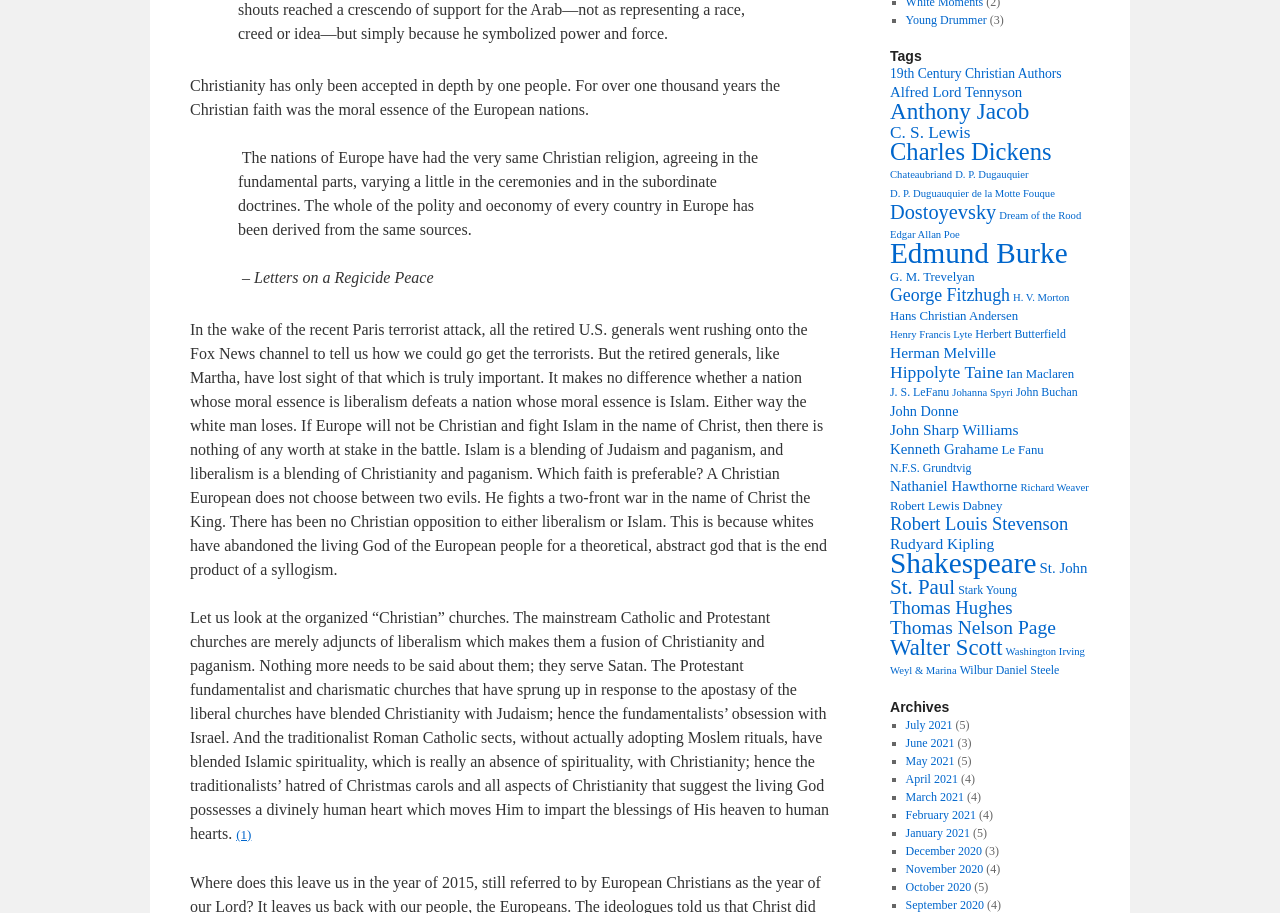What is the purpose of the 'Tags' section?
Based on the image content, provide your answer in one word or a short phrase.

Categorization